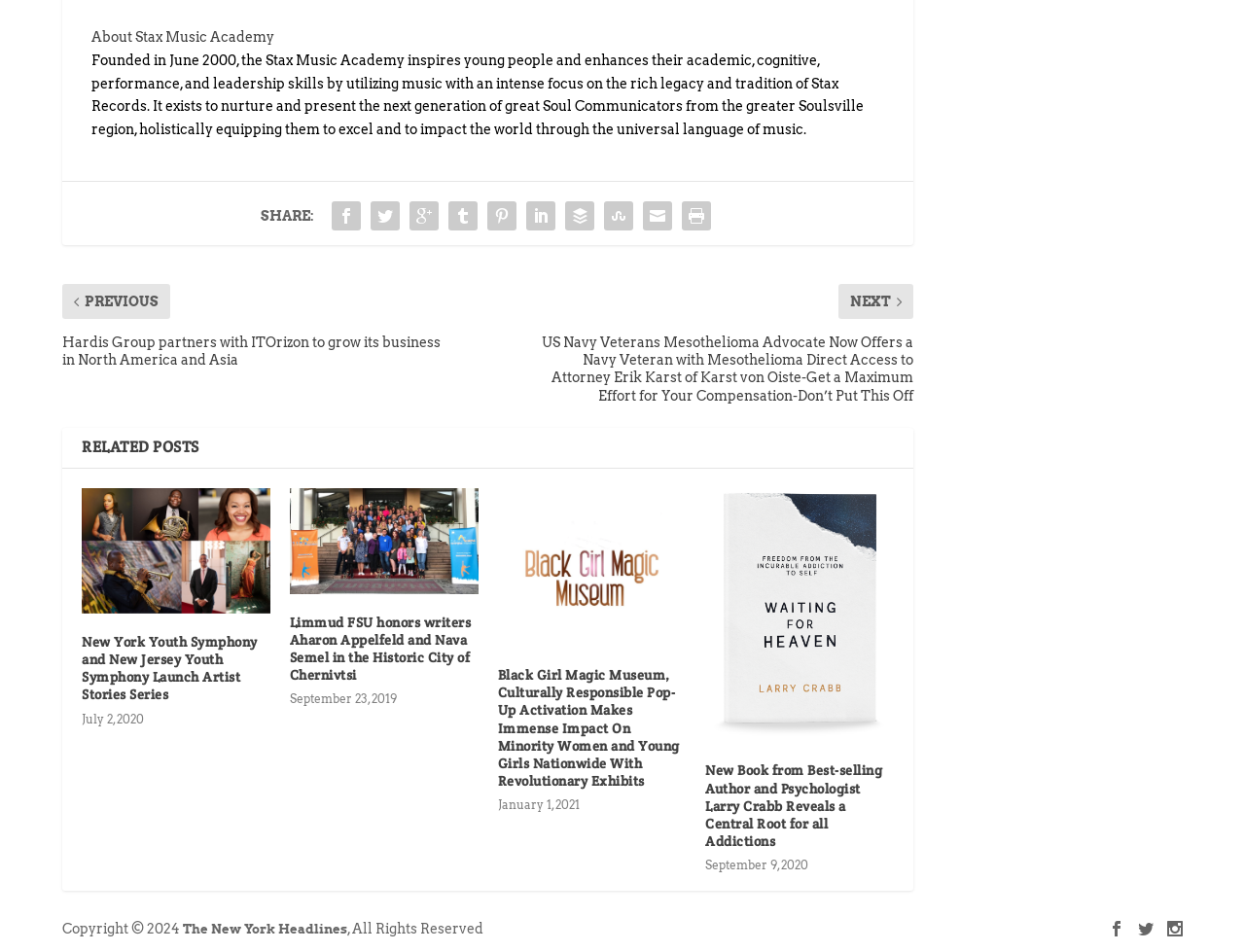What is the copyright year?
Based on the image, give a one-word or short phrase answer.

2024